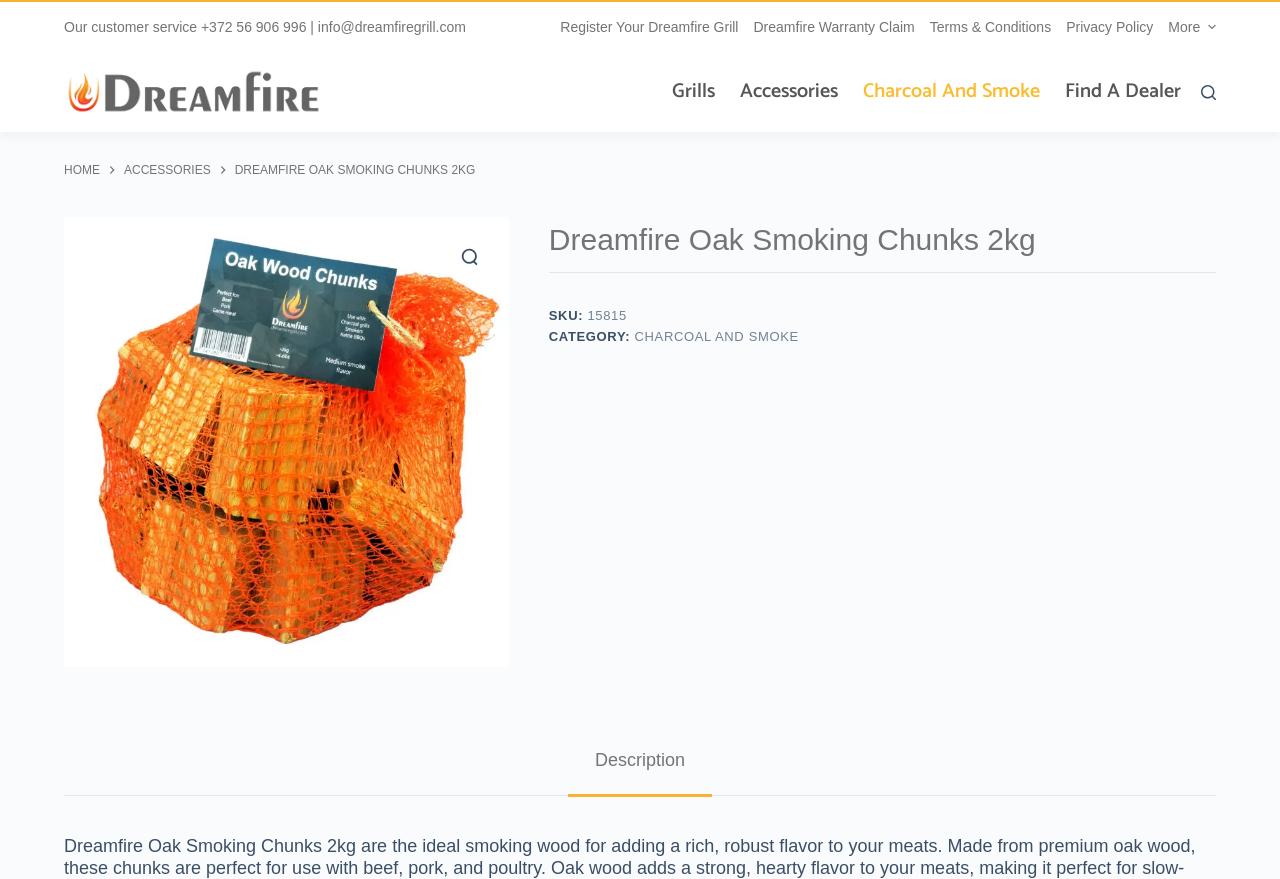Using the elements shown in the image, answer the question comprehensively: What is the name of the product on this webpage?

I found the name of the product by looking at the heading on the webpage, which says 'Dreamfire Oak Smoking Chunks 2kg'.